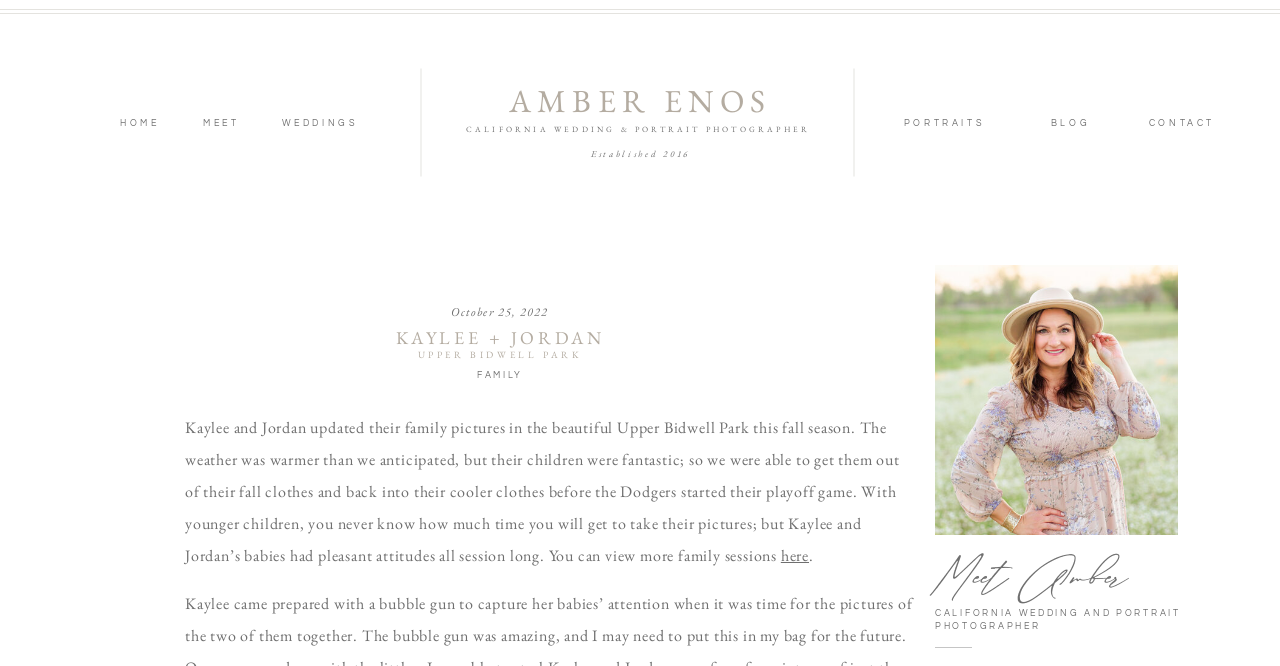Please answer the following question using a single word or phrase: What type of photographer is Amber Enos?

Wedding and Portrait